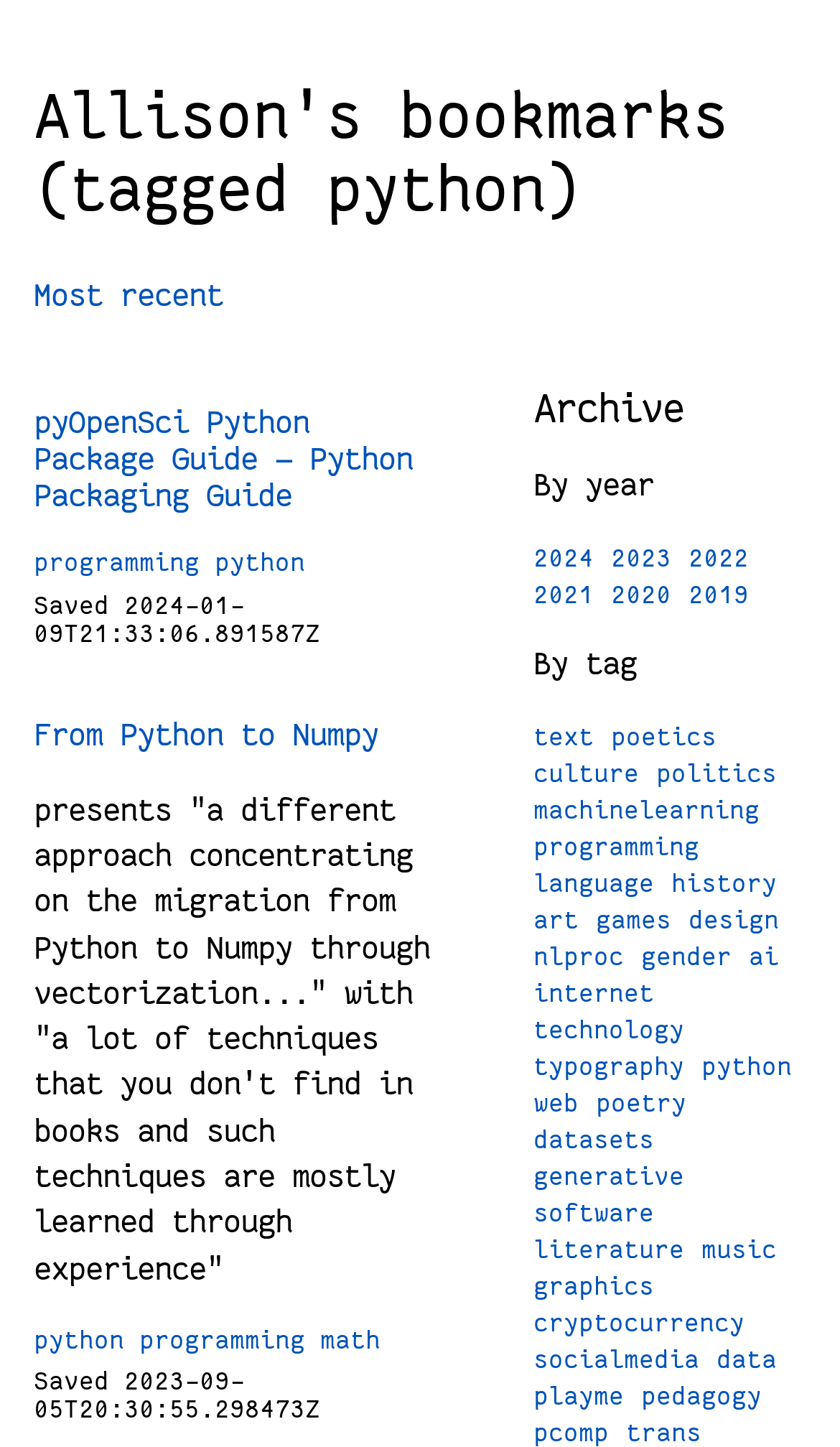Use a single word or phrase to respond to the question:
How many articles are on this page?

2